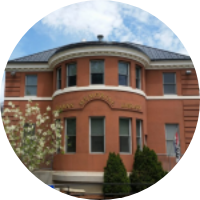What is the purpose of the hotspot lending program? From the image, respond with a single word or brief phrase.

To enable patrons to borrow devices for internet access